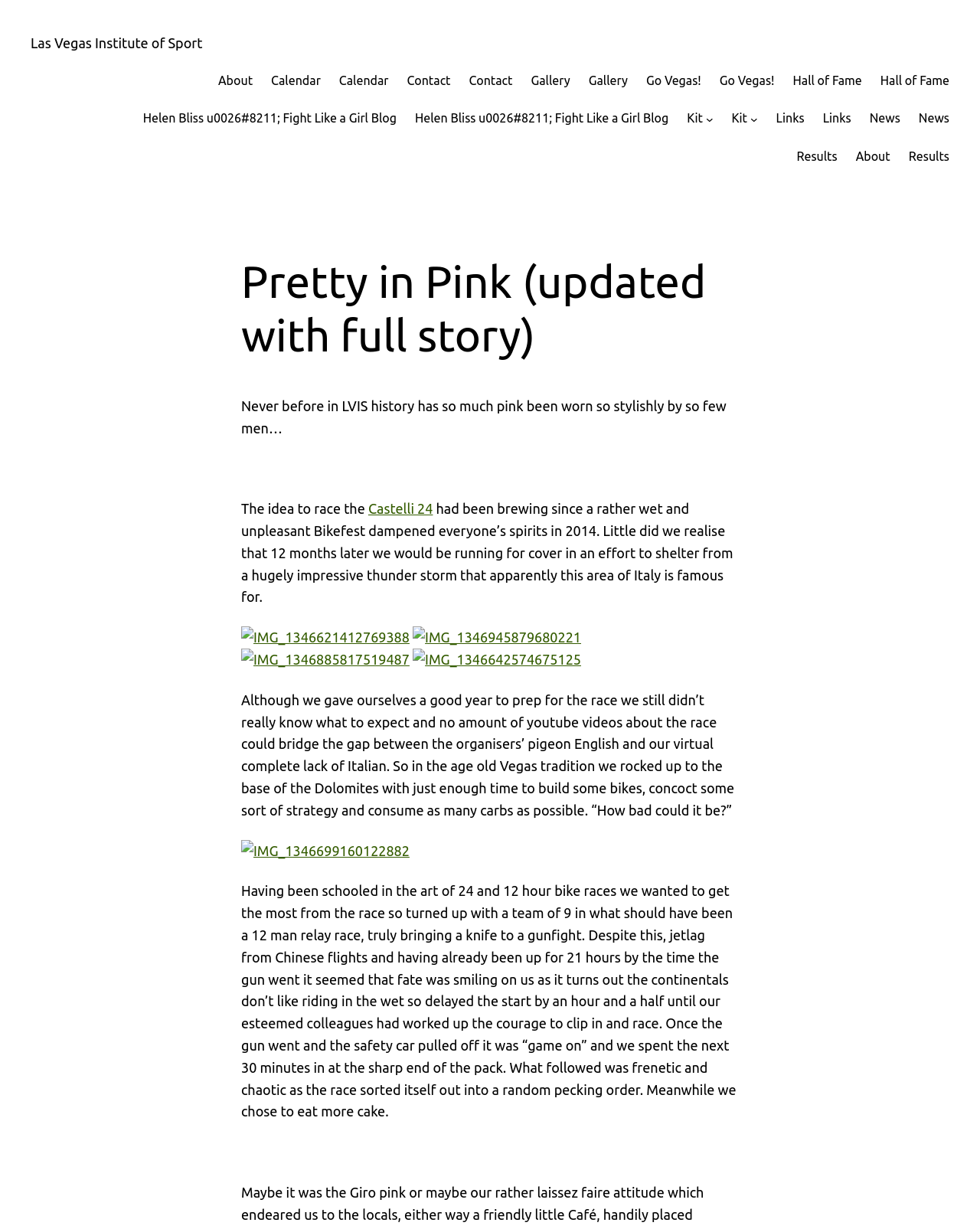Based on what you see in the screenshot, provide a thorough answer to this question: What is the event described in the story?

The story describes a bike race, specifically the Castelli 24, which took place in Italy. The team from Las Vegas Institute of Sport participated in the race, and the story recounts their experience.